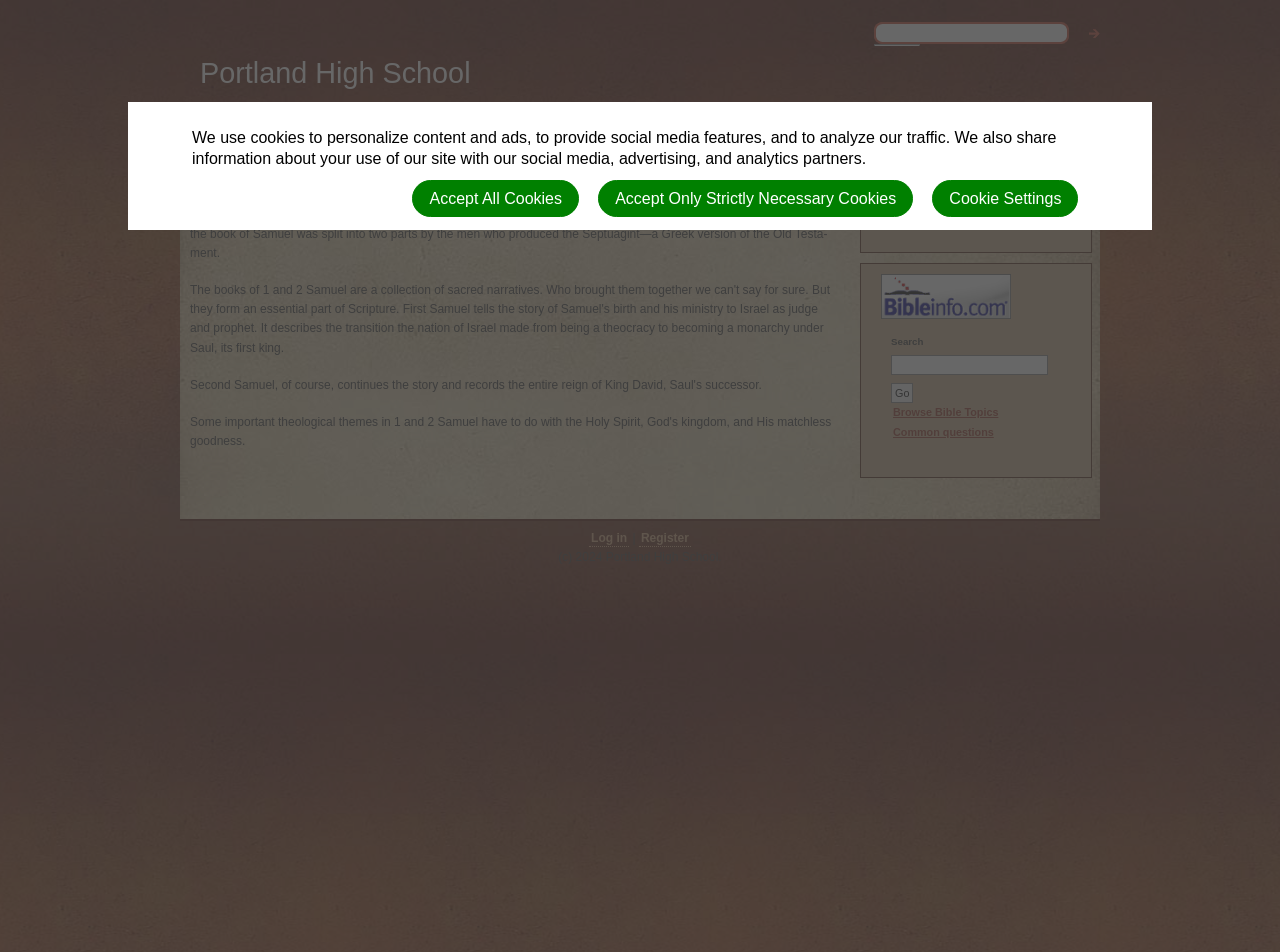Please identify the webpage's heading and generate its text content.

Portland High School